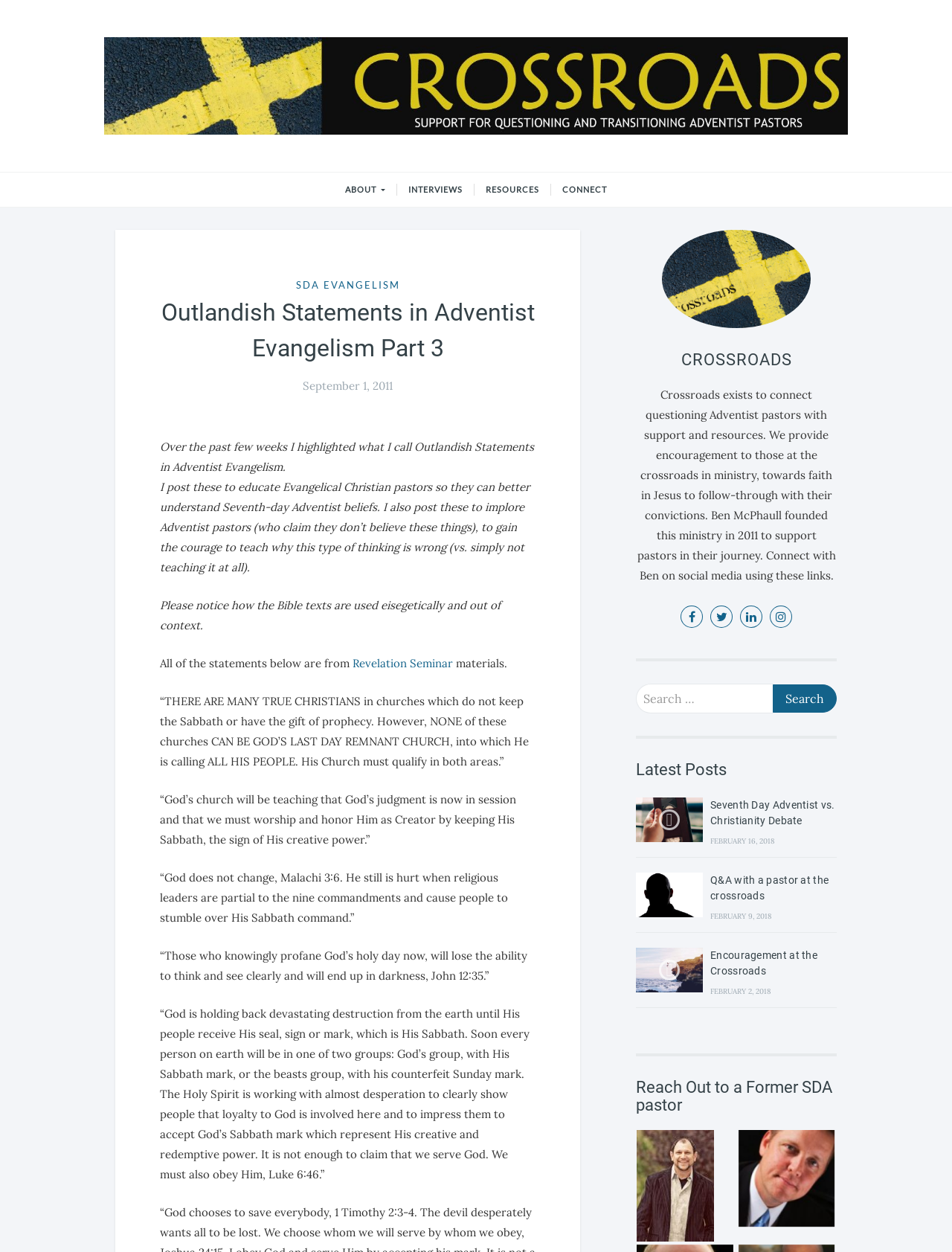What is the topic of the latest posts?
Give a single word or phrase answer based on the content of the image.

Seventh Day Adventist vs. Christianity Debate